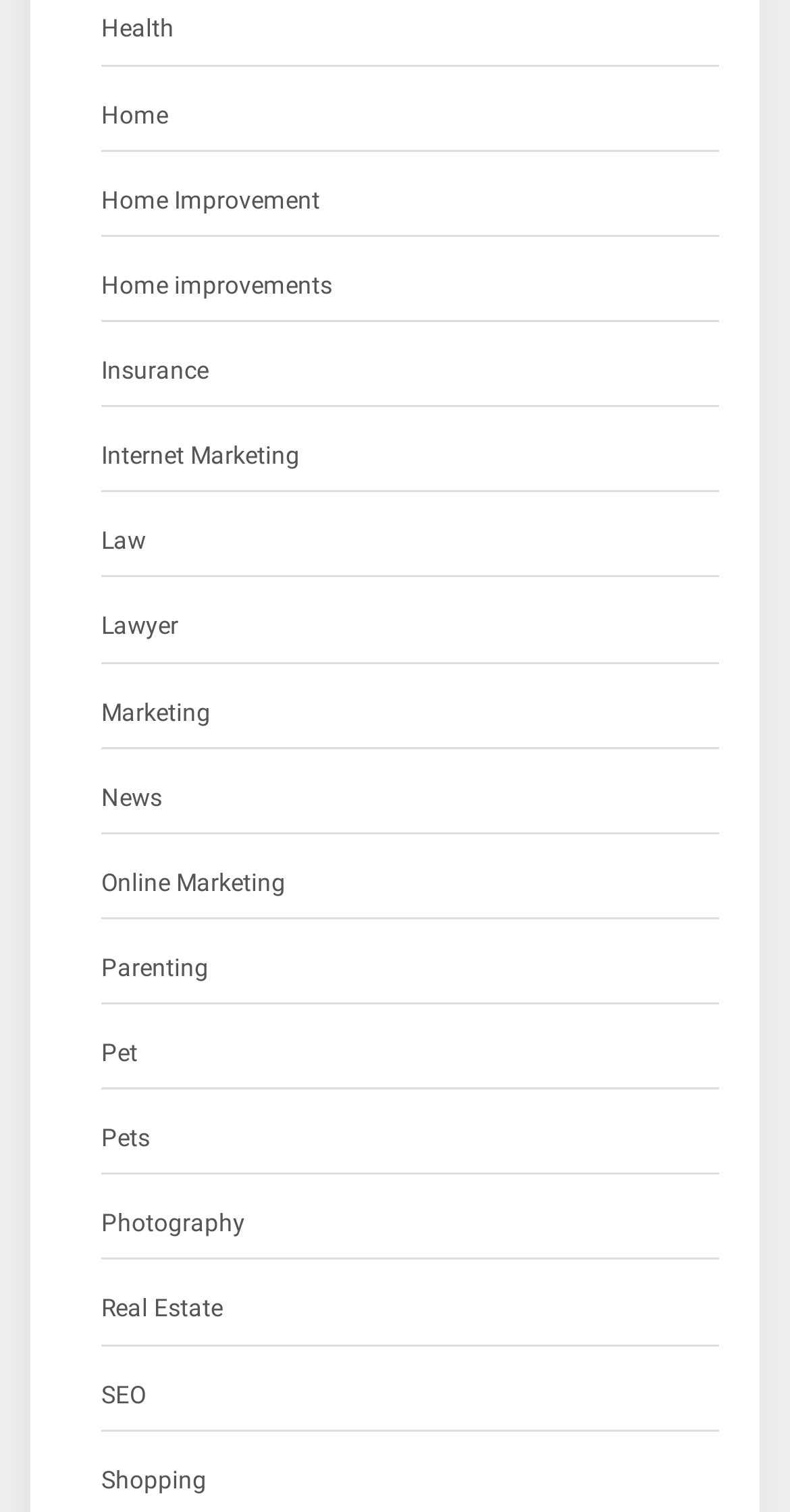Highlight the bounding box of the UI element that corresponds to this description: "Law".

[0.128, 0.344, 0.185, 0.373]